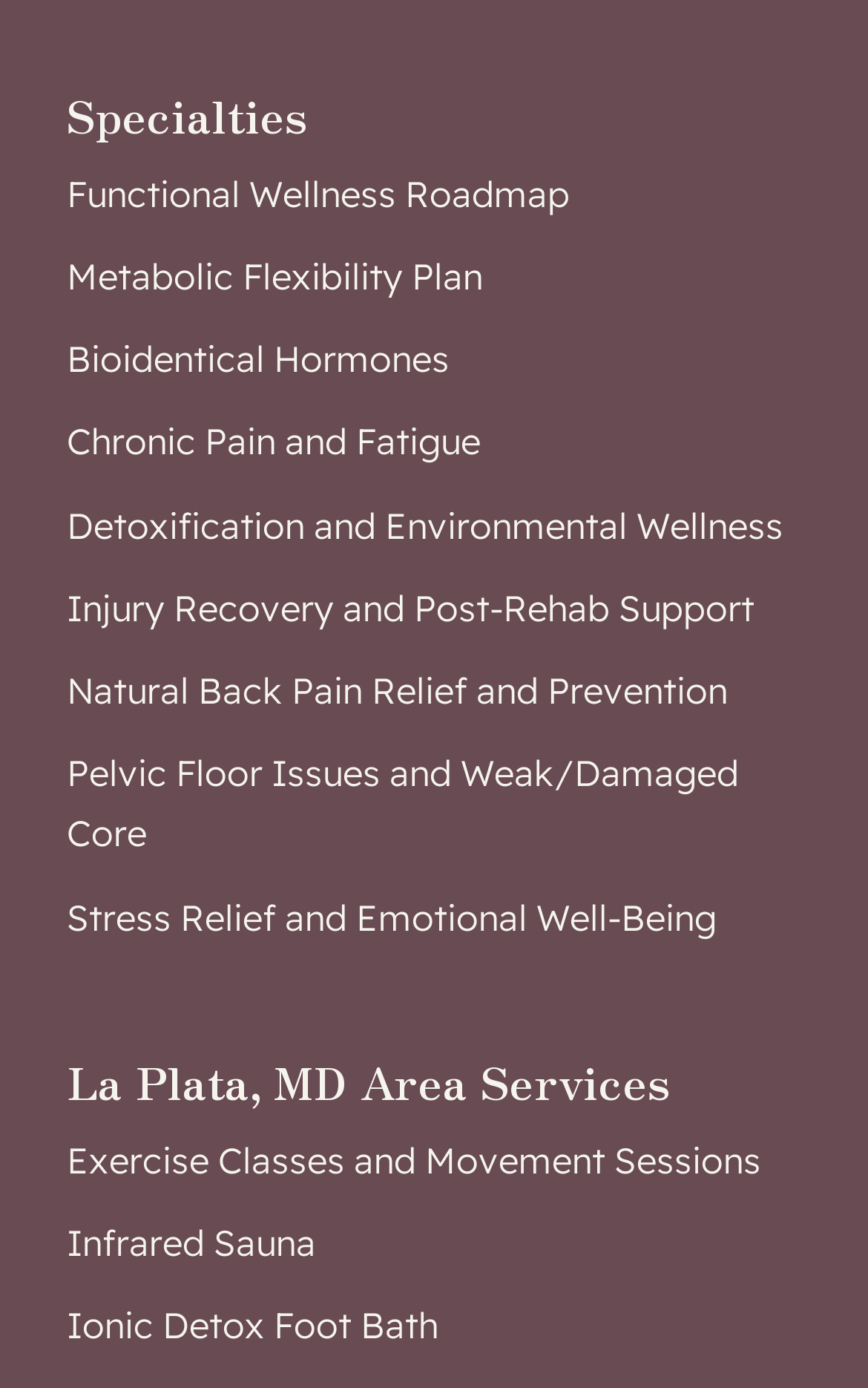Provide your answer in a single word or phrase: 
What is the first specialty service offered?

Functional Wellness Roadmap